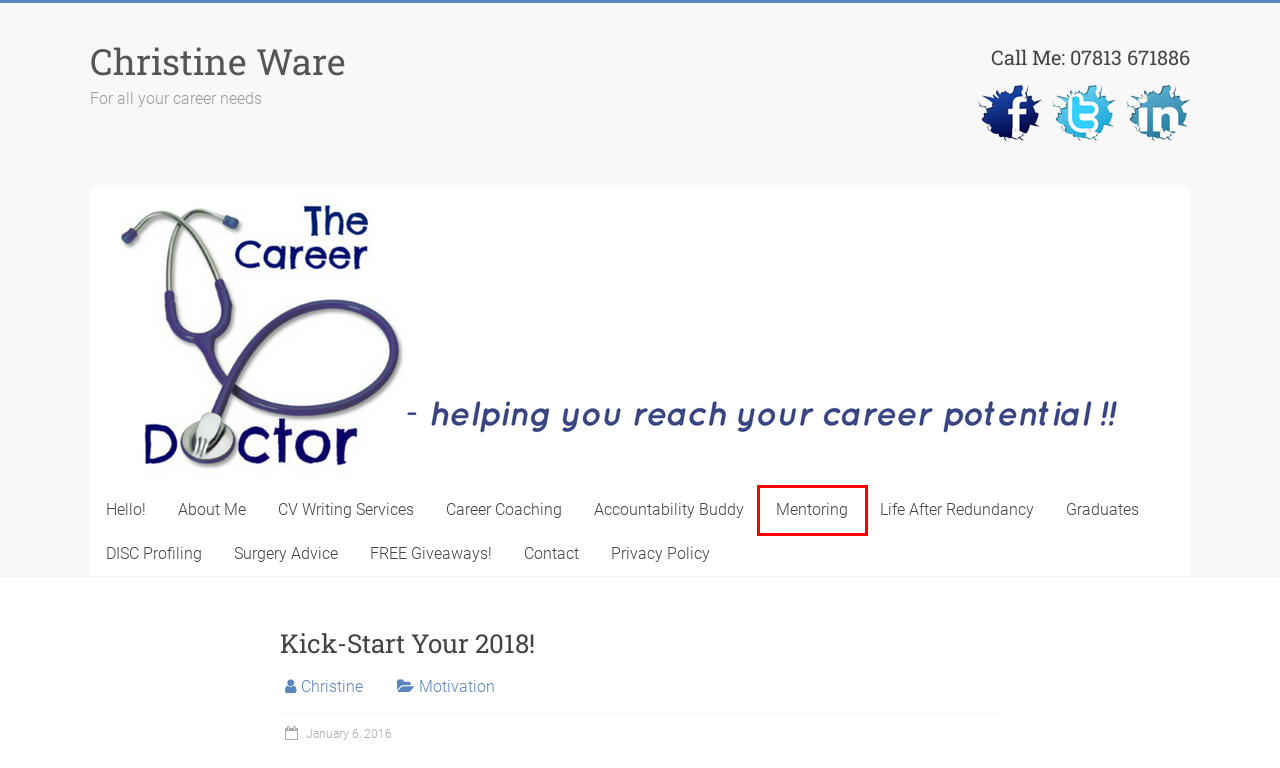You are presented with a screenshot of a webpage with a red bounding box. Select the webpage description that most closely matches the new webpage after clicking the element inside the red bounding box. The options are:
A. FREE Giveaways! – Christine Ware
B. CV Writing Services – Christine Ware
C. Career Mentoring – Christine Ware
D. Christine Ware – For all your career needs
E. Contact – Christine Ware
F. Motivation – Christine Ware
G. Career Coaching – Christine Ware
H. About Me – Christine Ware

C